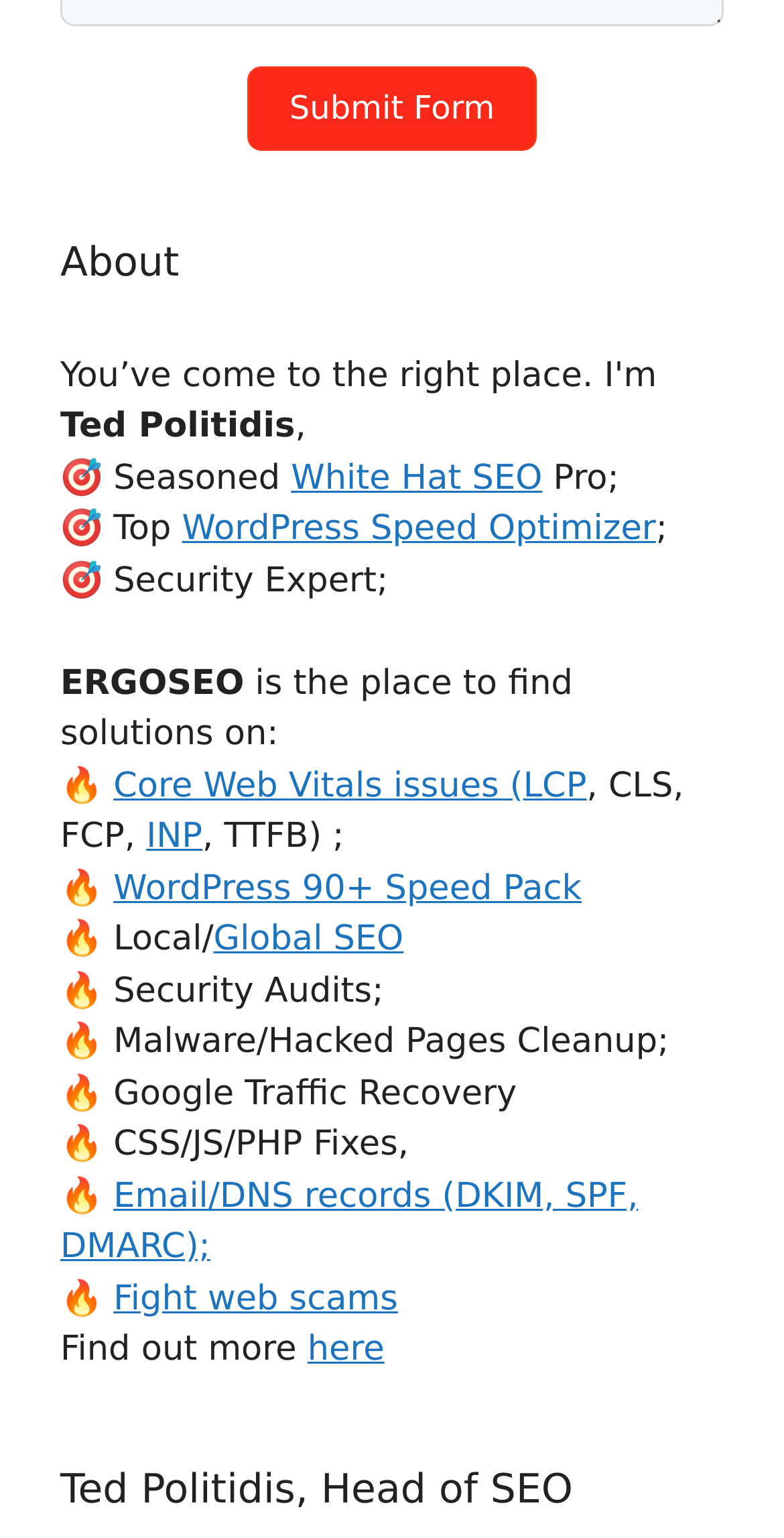Based on the image, give a detailed response to the question: What is the profession of Ted Politidis?

Based on the webpage, Ted Politidis is described as a 'Seasoned White Hat SEO Pro' and 'Head of SEO', indicating that his profession is related to Search Engine Optimization.